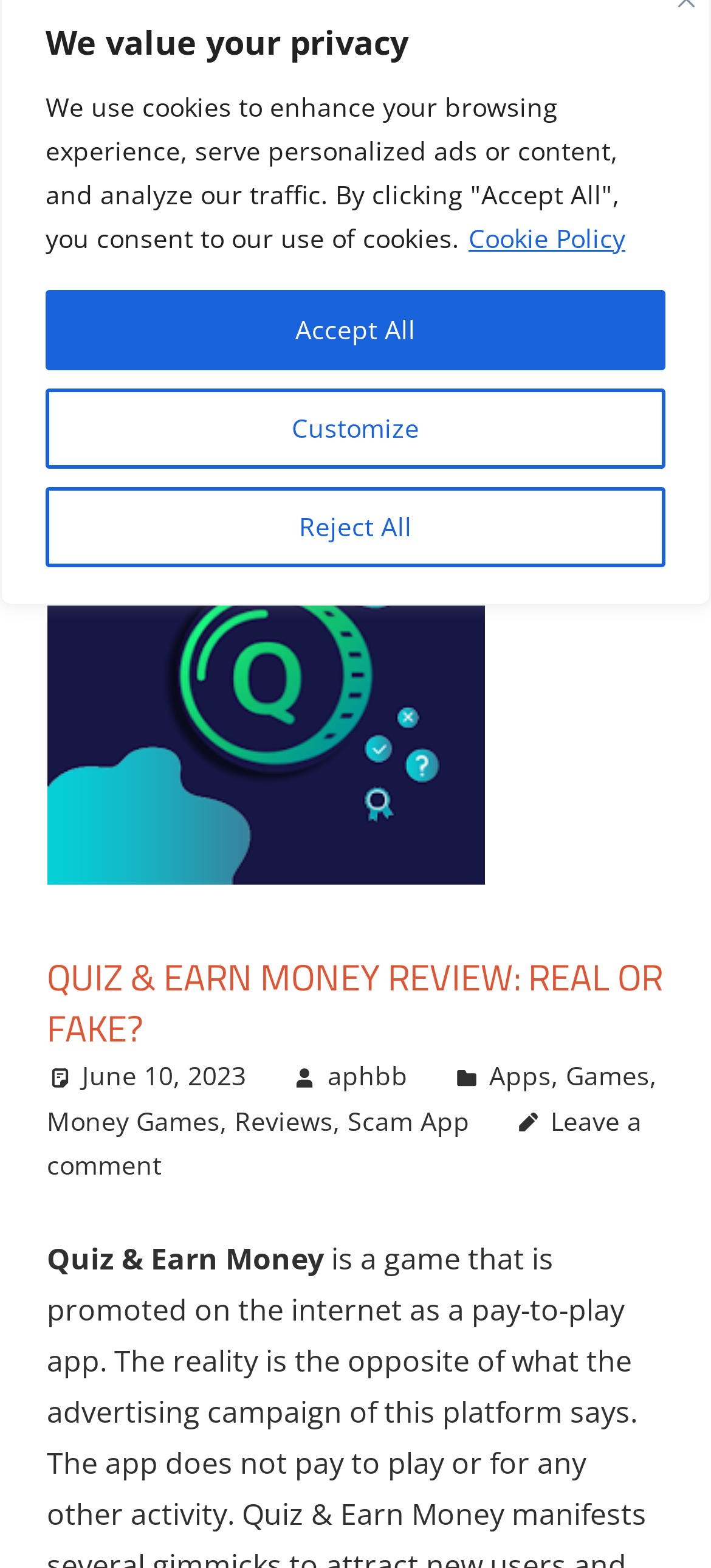Based on the description "aria-label="Advertisement" name="aswift_1" title="Advertisement"", find the bounding box of the specified UI element.

[0.0, 0.596, 1.0, 0.974]